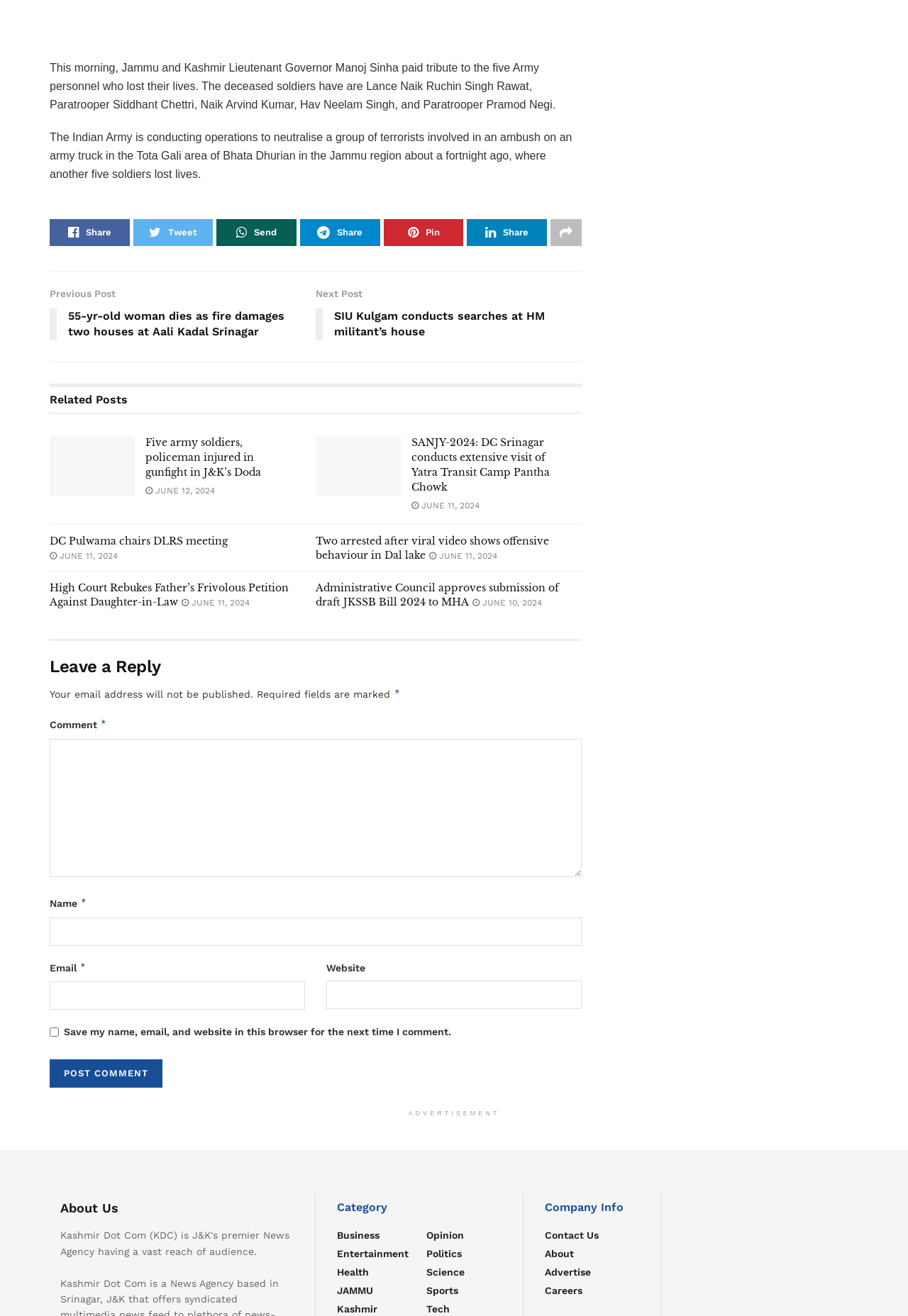Identify the bounding box coordinates for the region to click in order to carry out this instruction: "View the article about Five army soldiers, policeman injured in gunfight in J&K’s Doda". Provide the coordinates using four float numbers between 0 and 1, formatted as [left, top, right, bottom].

[0.055, 0.331, 0.148, 0.377]